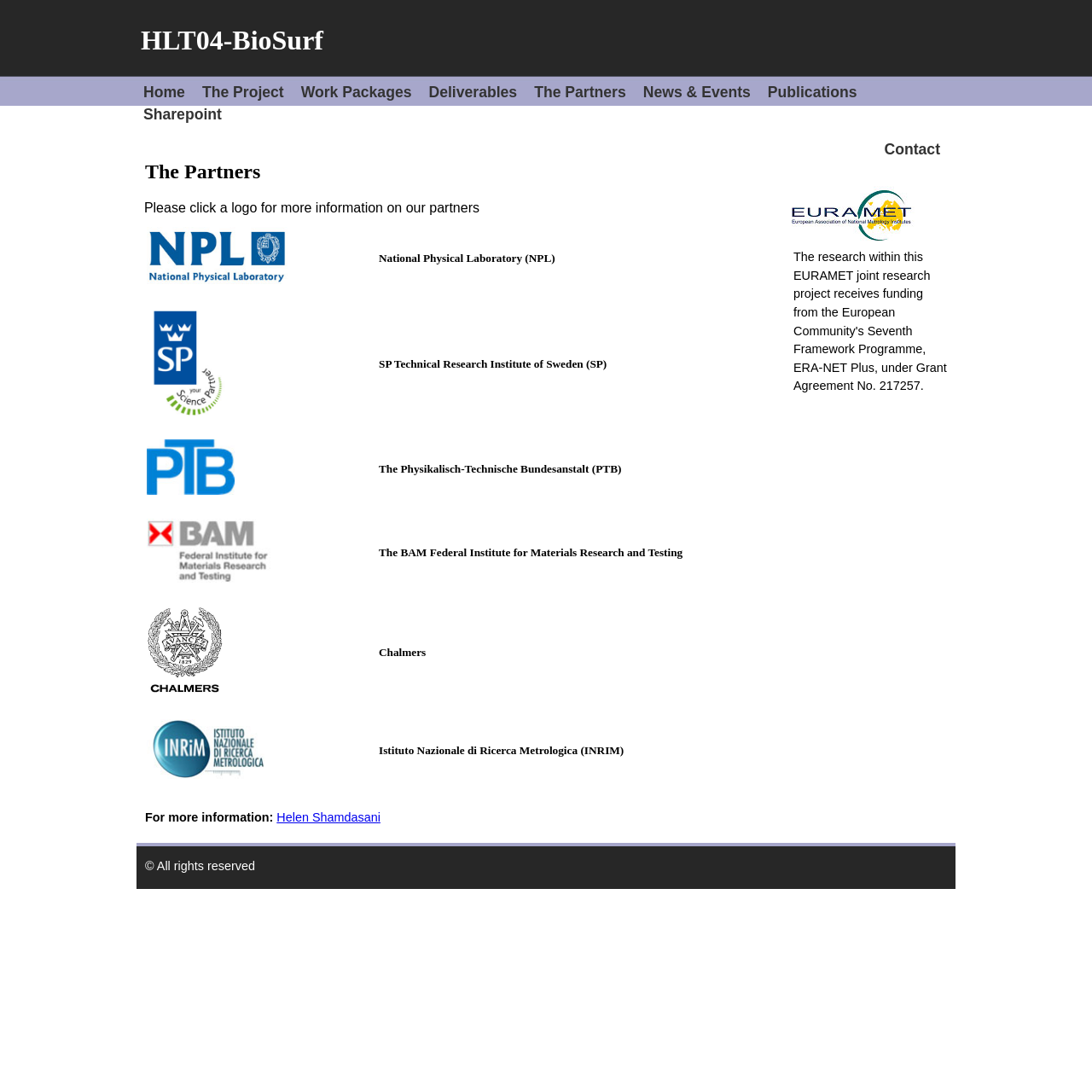Pinpoint the bounding box coordinates of the clickable area needed to execute the instruction: "Click the Helen Shamdasani link". The coordinates should be specified as four float numbers between 0 and 1, i.e., [left, top, right, bottom].

[0.253, 0.742, 0.348, 0.755]